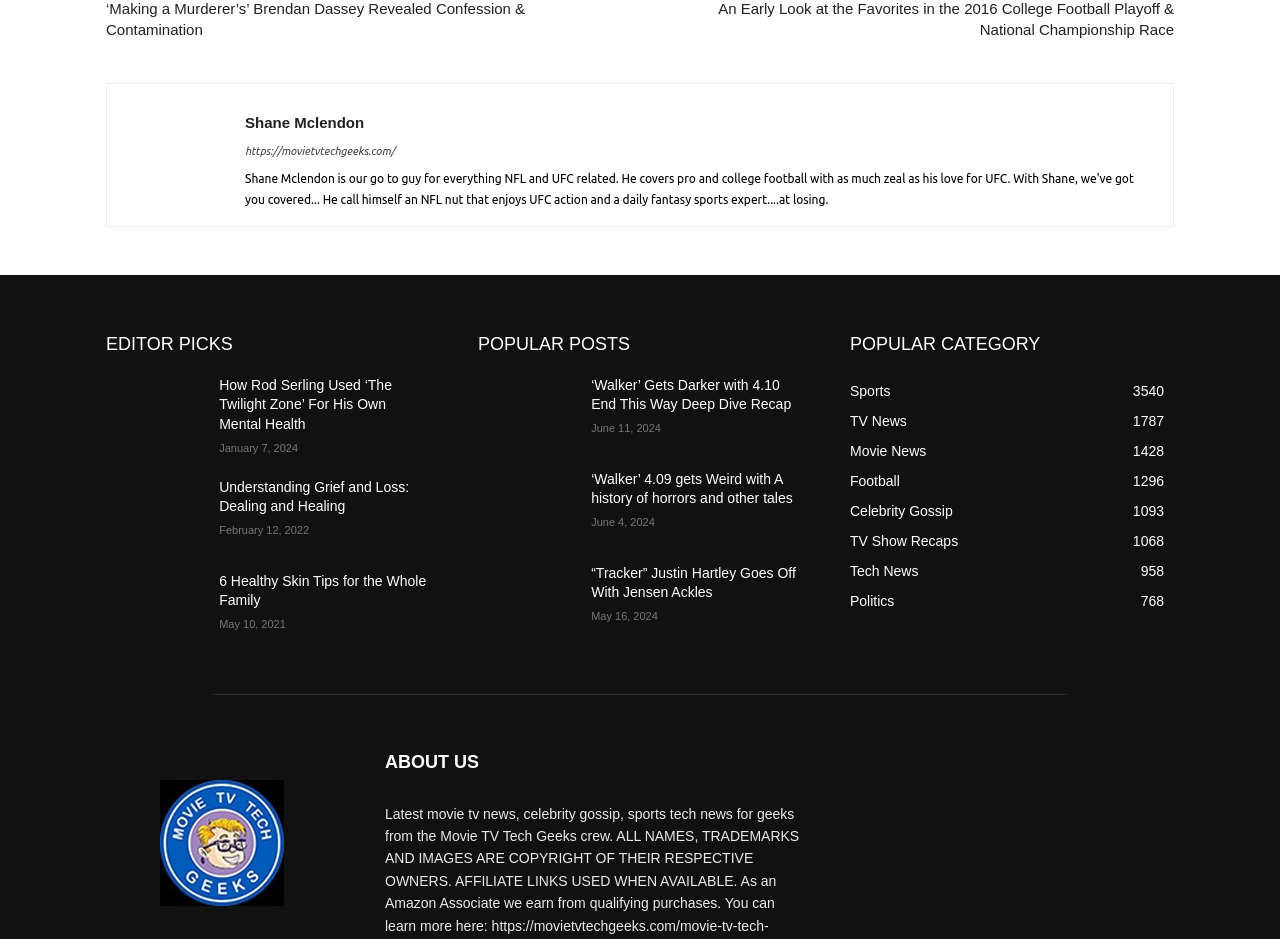Provide a brief response to the question below using one word or phrase:
How many popular posts are listed on the webpage?

4